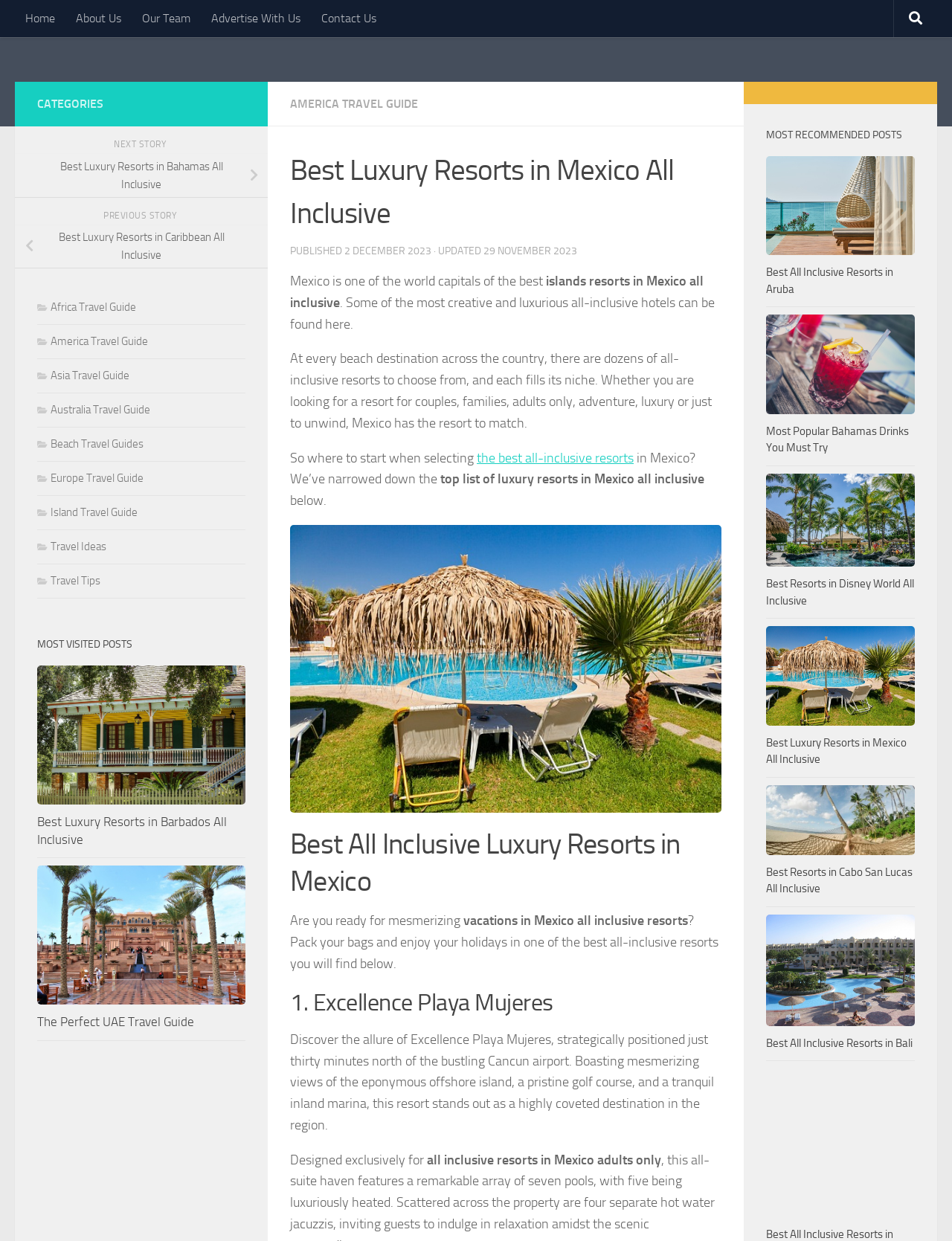Locate the bounding box coordinates of the clickable area needed to fulfill the instruction: "Check out the 'Resorts in Mexico' link".

[0.805, 0.505, 0.961, 0.585]